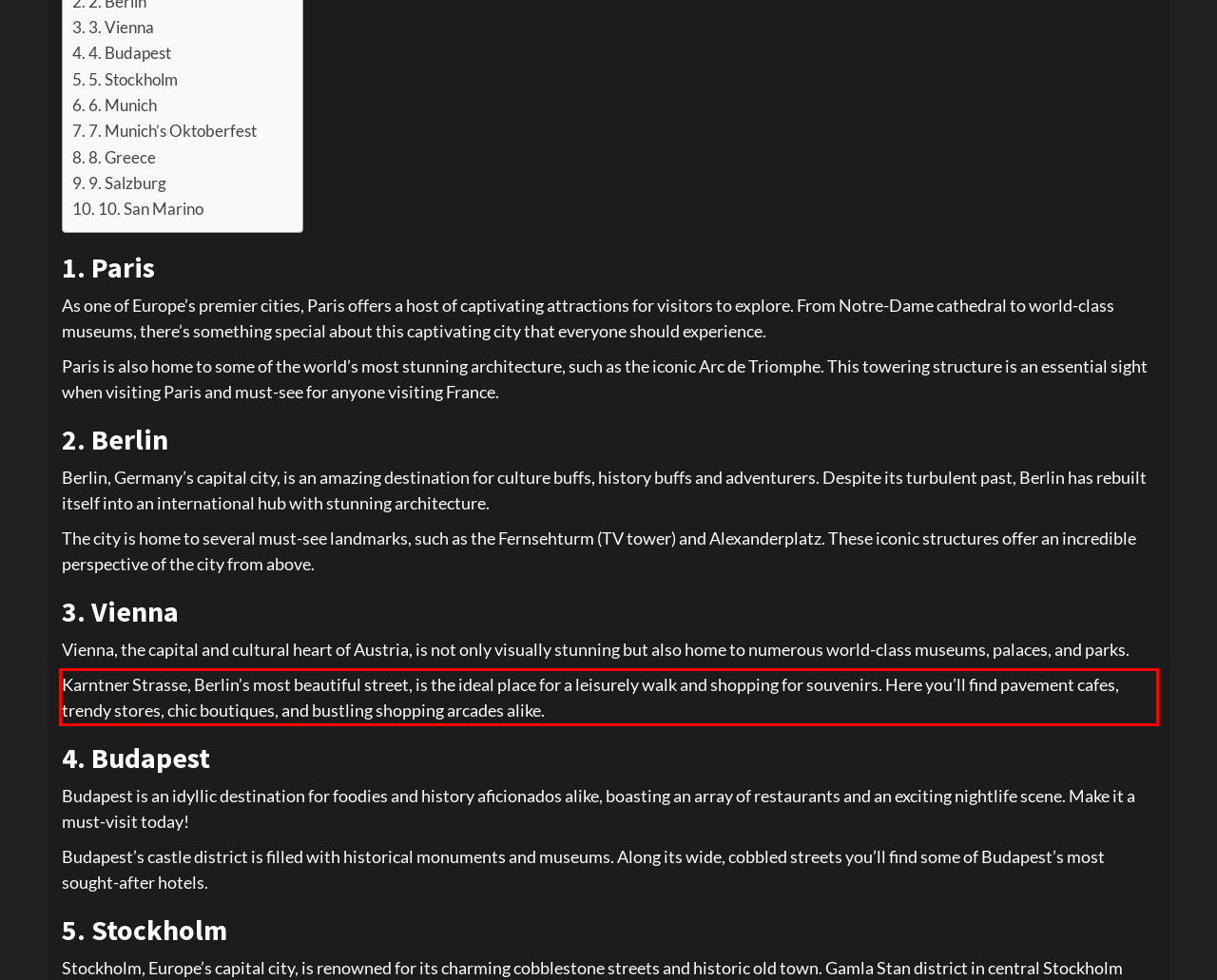You are looking at a screenshot of a webpage with a red rectangle bounding box. Use OCR to identify and extract the text content found inside this red bounding box.

Karntner Strasse, Berlin’s most beautiful street, is the ideal place for a leisurely walk and shopping for souvenirs. Here you’ll find pavement cafes, trendy stores, chic boutiques, and bustling shopping arcades alike.